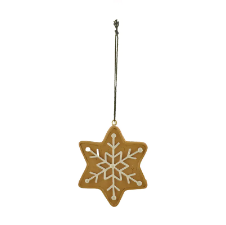Provide a one-word or short-phrase response to the question:
What is the material used for the ornament's details?

white icing